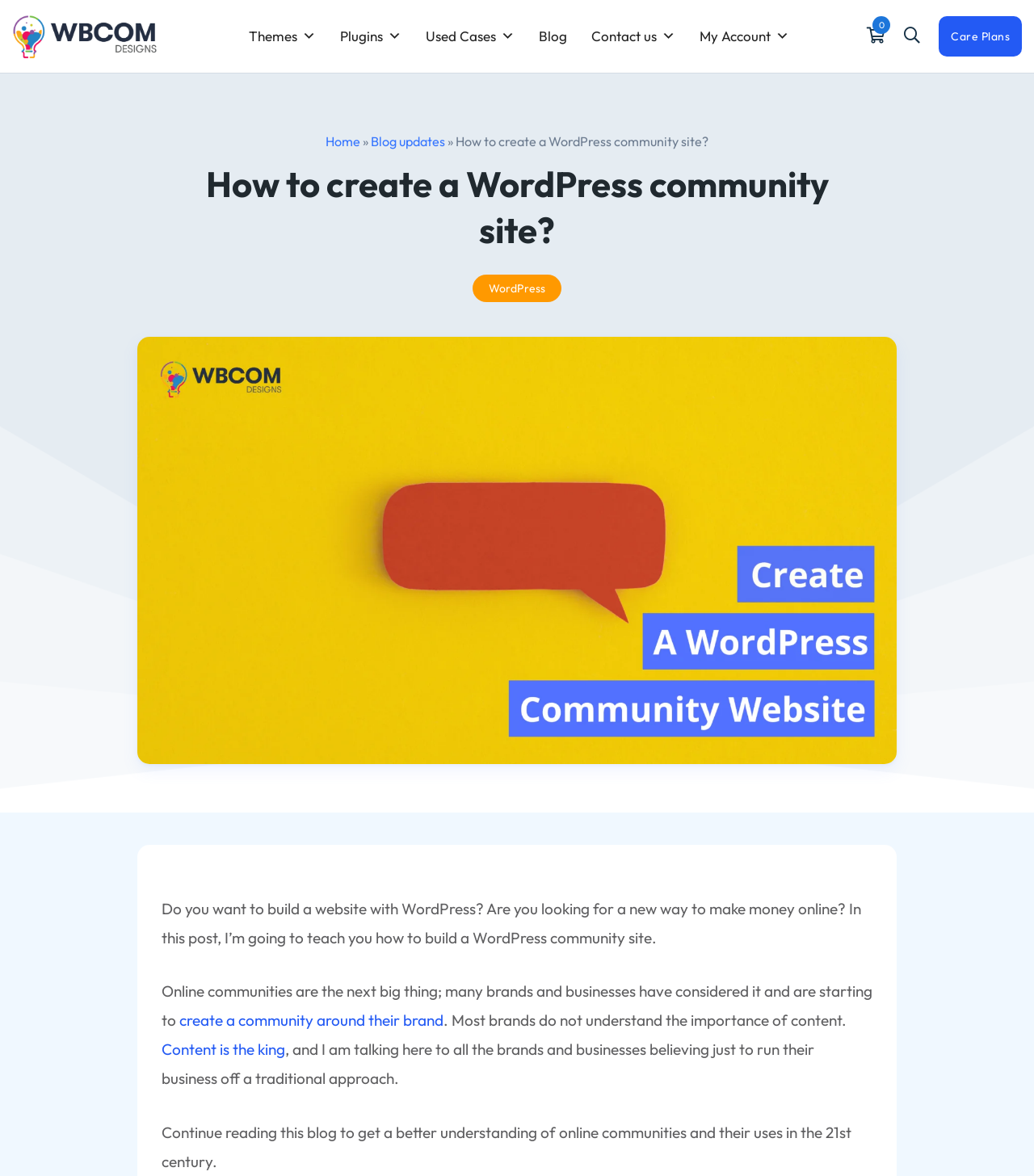Determine the bounding box coordinates of the region that needs to be clicked to achieve the task: "Go to the blog".

[0.509, 0.0, 0.56, 0.062]